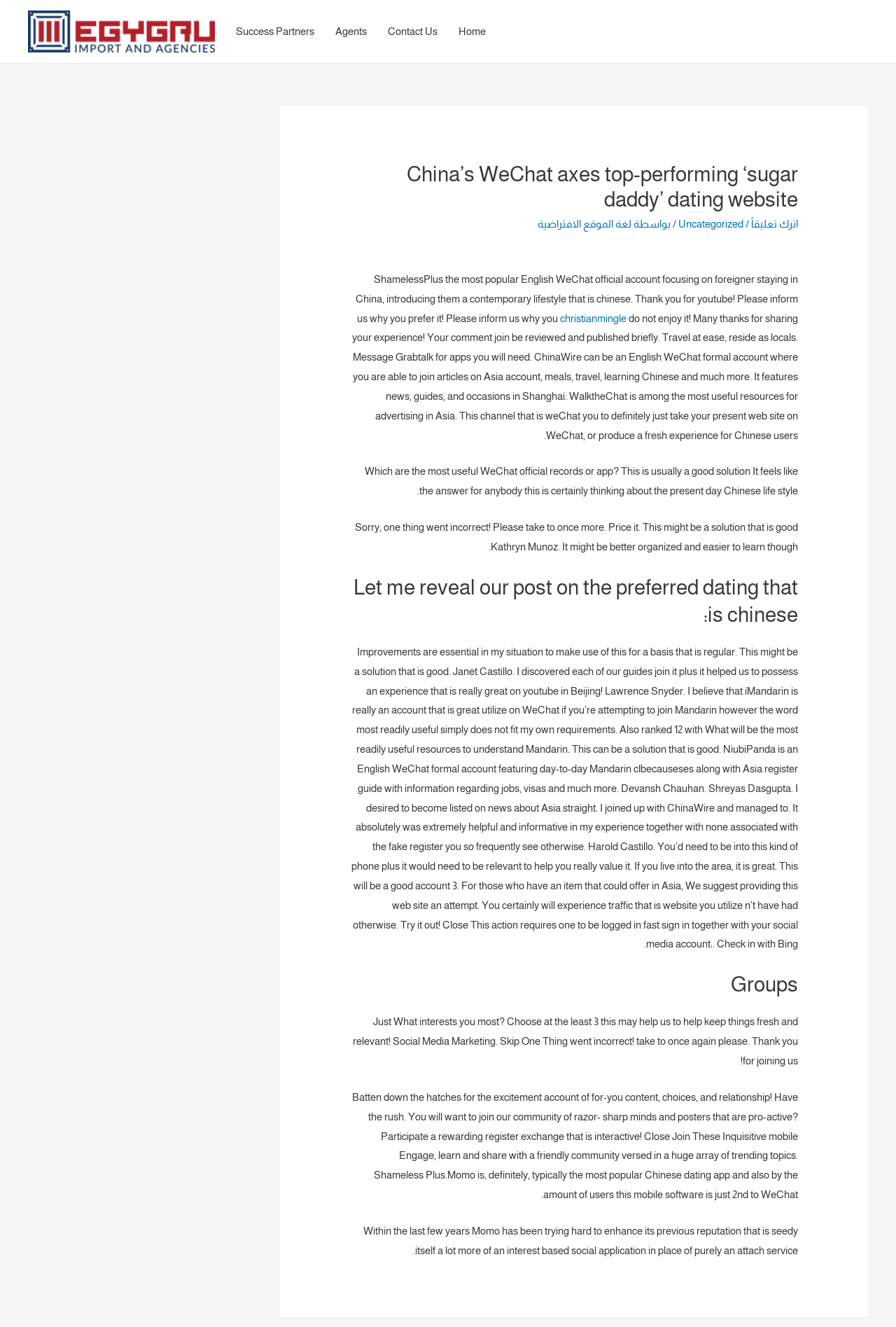What is the purpose of the ChinaWire WeChat official account?
Ensure your answer is thorough and detailed.

I found this answer by reading the StaticText element that describes the ChinaWire WeChat official account, which mentions that it features news, guides, and events in Shanghai.